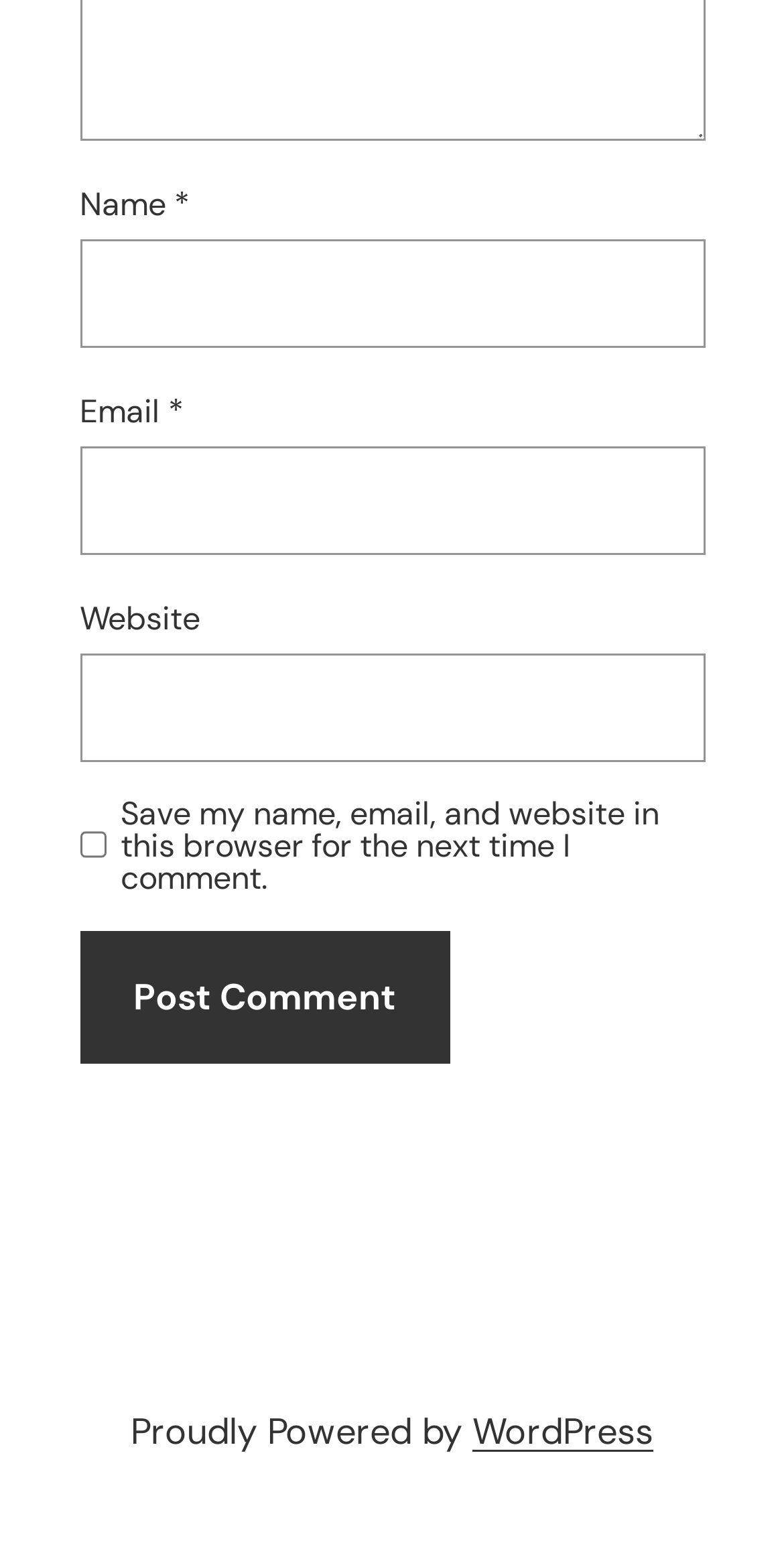Could you please study the image and provide a detailed answer to the question:
What is the platform powering this website?

The StaticText element with the text 'Proudly Powered by' is followed by a link element with the text 'WordPress', indicating that this website is powered by WordPress.